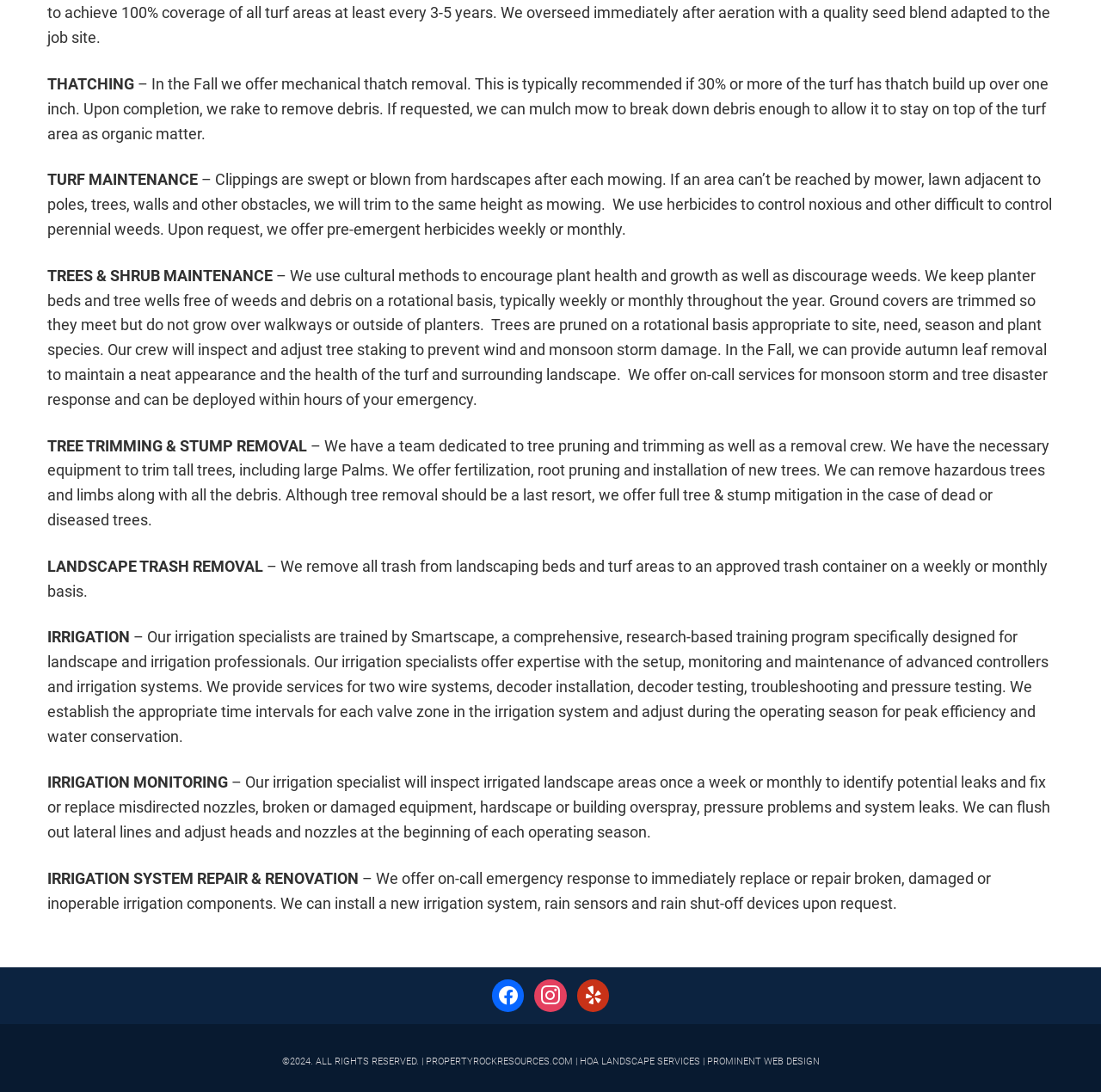Give the bounding box coordinates for the element described as: "facebook".

[0.447, 0.902, 0.476, 0.919]